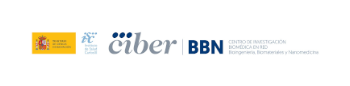What does 'BBN' stand for?
Look at the image and respond with a one-word or short phrase answer.

Bioengineering, Biomaterials and Nanomedicine